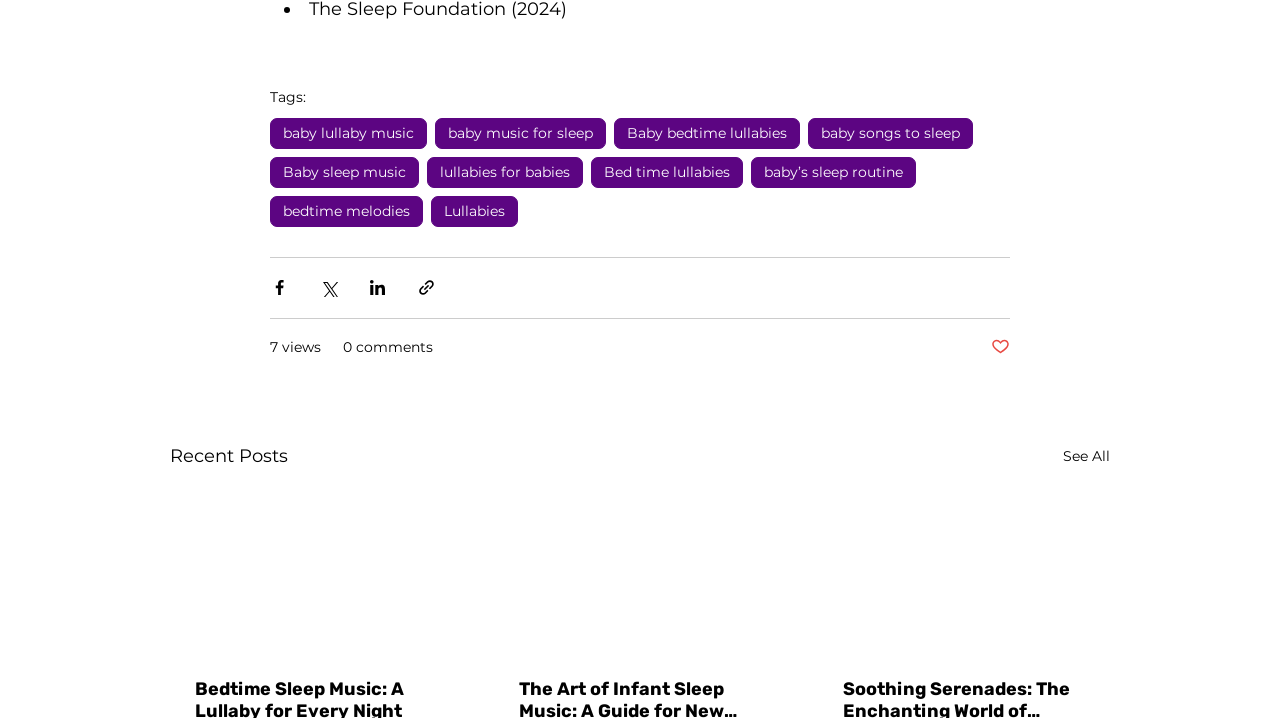Please identify the coordinates of the bounding box that should be clicked to fulfill this instruction: "Go to HOME page".

None